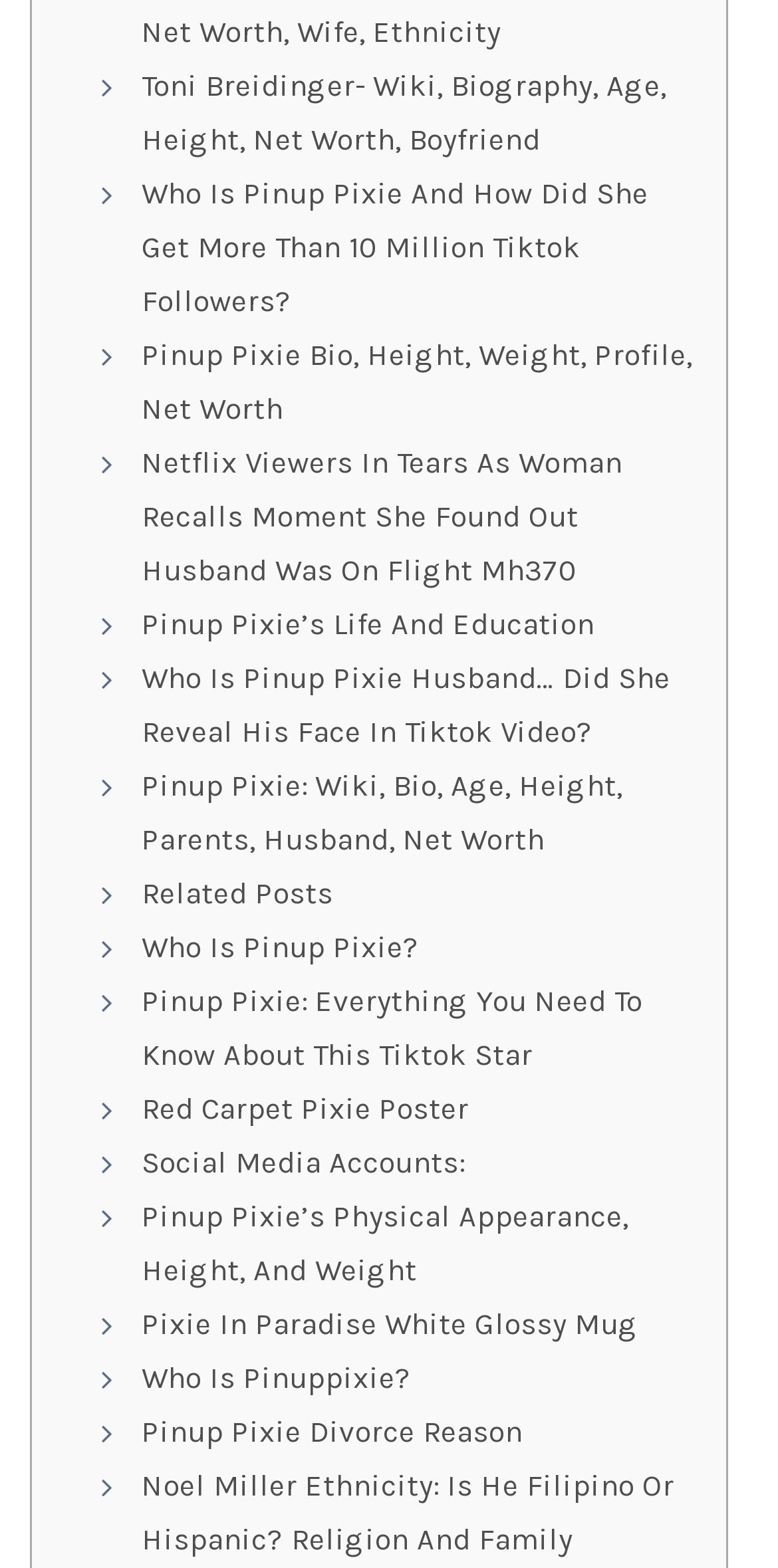Given the element description: "Pinup Pixie’s Life And Education", predict the bounding box coordinates of this UI element. The coordinates must be four float numbers between 0 and 1, given as [left, top, right, bottom].

[0.182, 0.387, 0.764, 0.409]